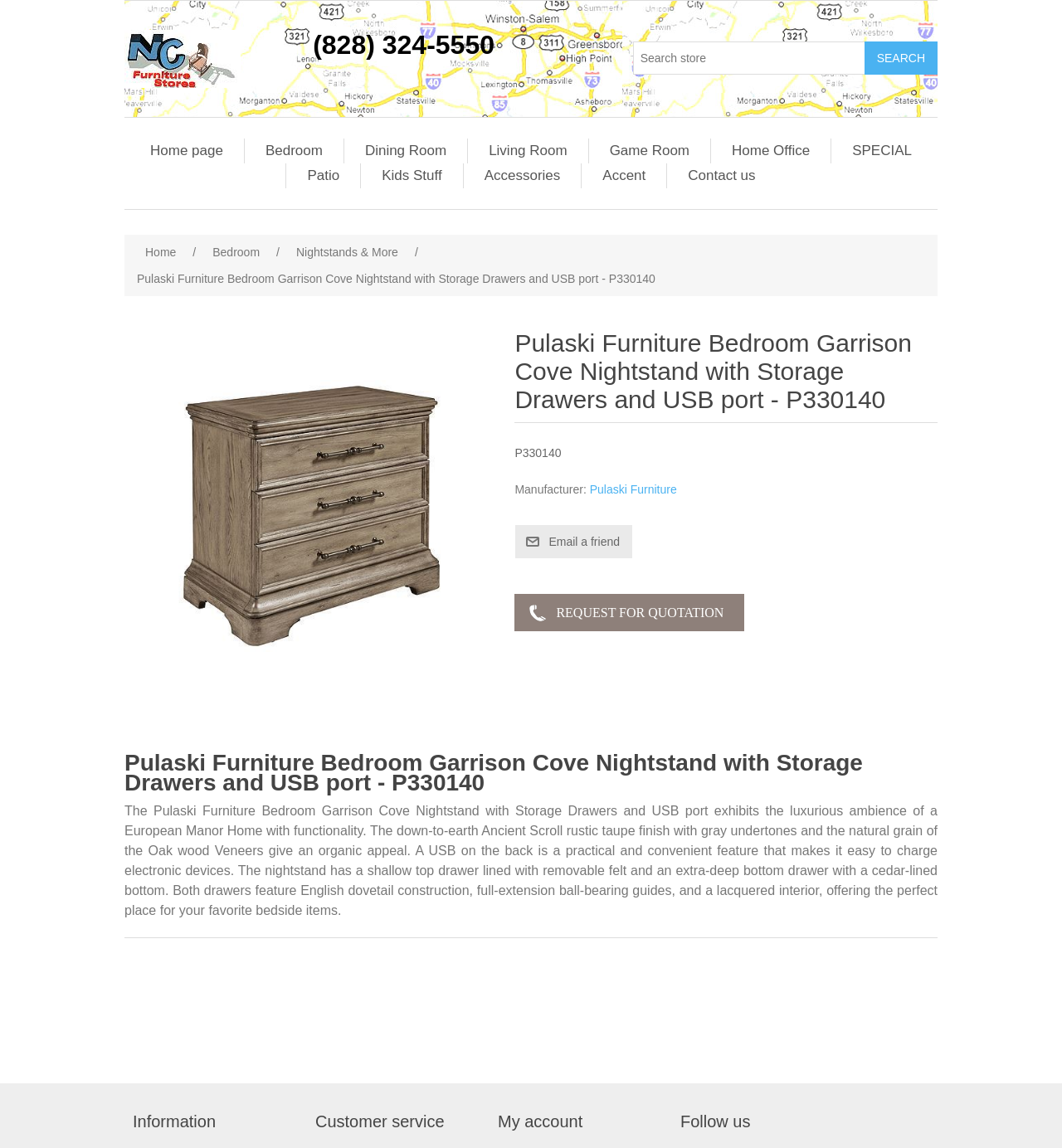Identify the bounding box coordinates for the region to click in order to carry out this instruction: "Email a friend about this product". Provide the coordinates using four float numbers between 0 and 1, formatted as [left, top, right, bottom].

[0.485, 0.457, 0.595, 0.486]